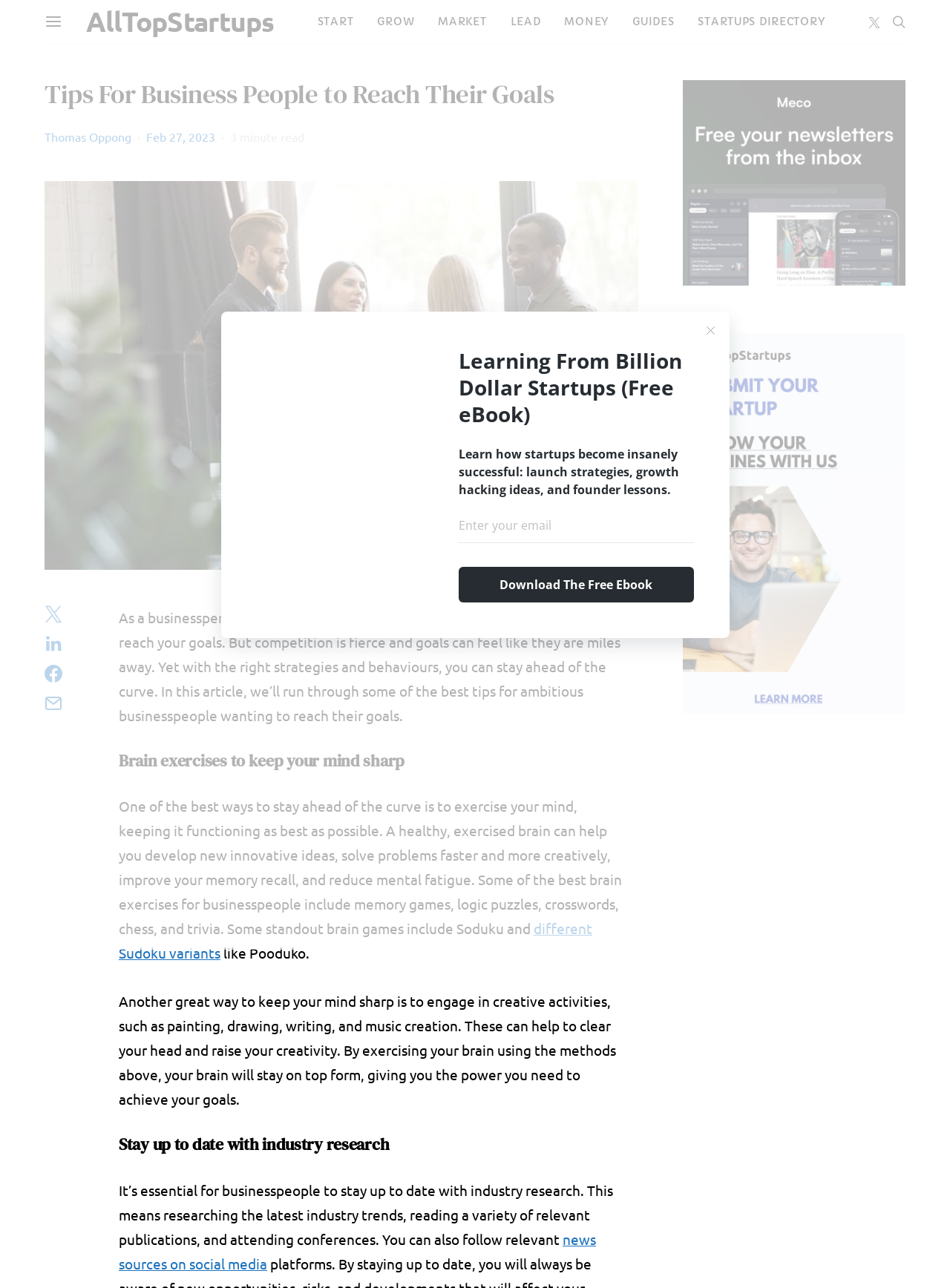Please determine the bounding box coordinates of the element's region to click for the following instruction: "Click the START button".

[0.334, 0.0, 0.372, 0.034]